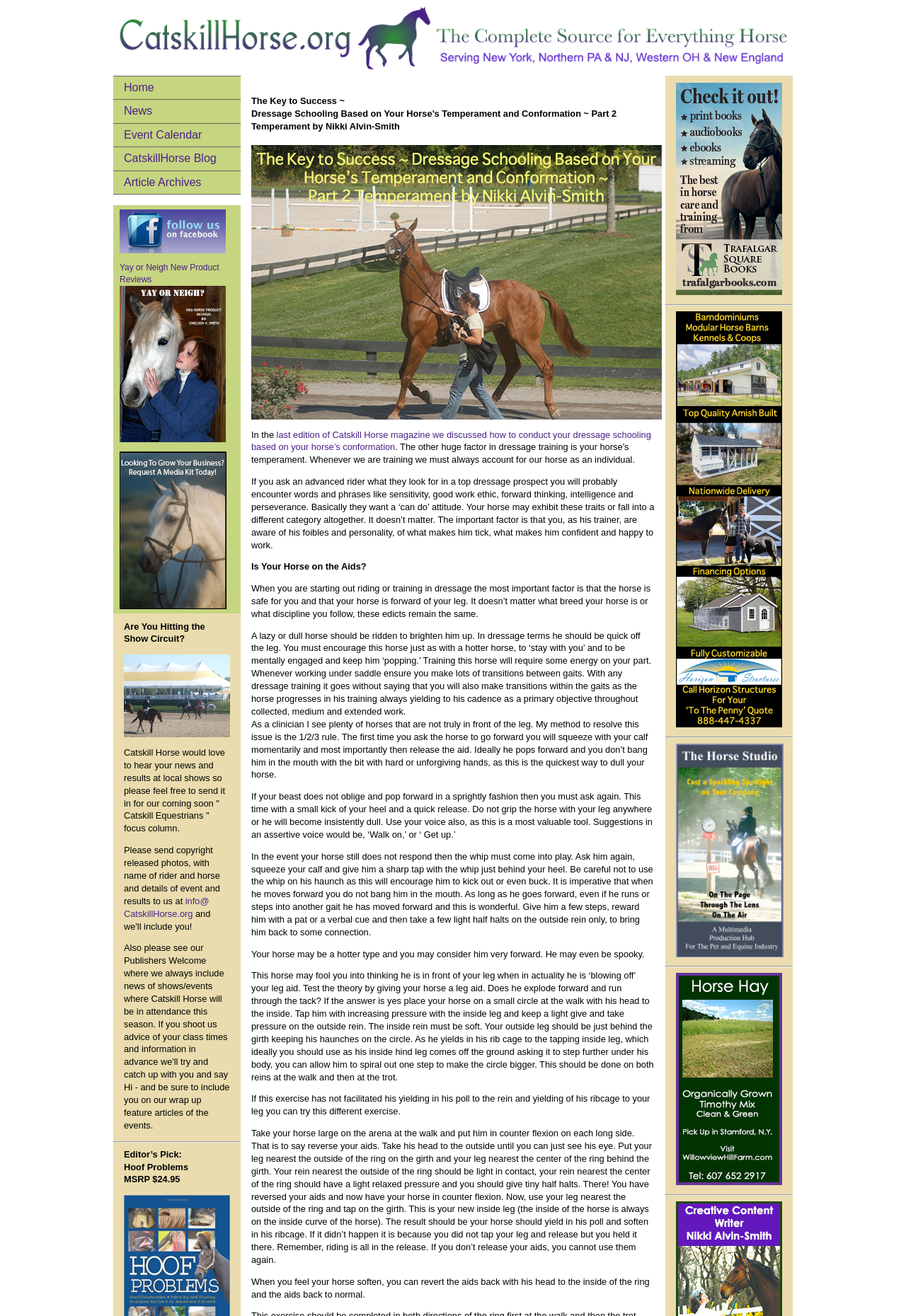Please find the bounding box coordinates in the format (top-left x, top-left y, bottom-right x, bottom-right y) for the given element description. Ensure the coordinates are floating point numbers between 0 and 1. Description: Home

[0.125, 0.058, 0.266, 0.075]